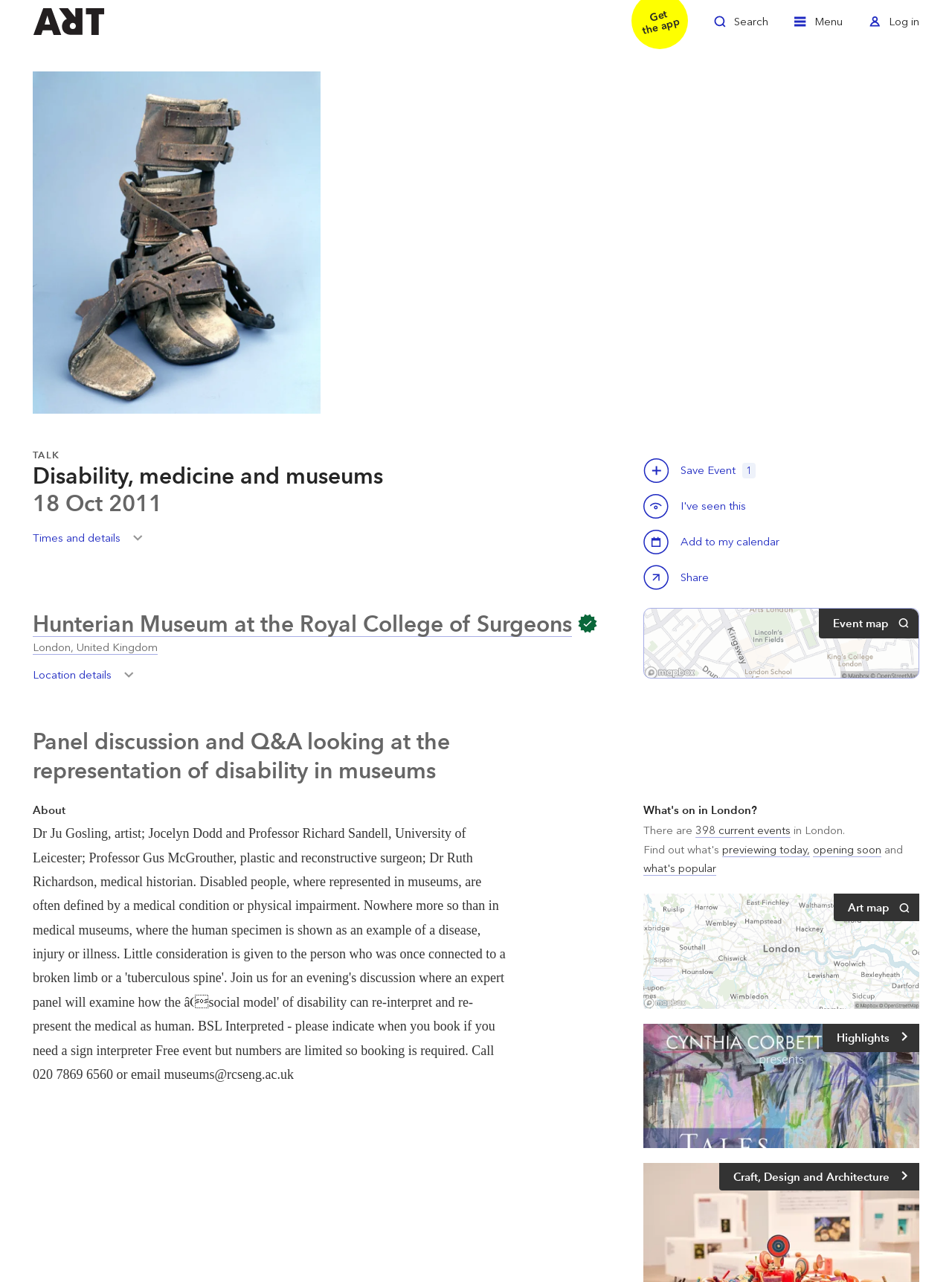Can you specify the bounding box coordinates of the area that needs to be clicked to fulfill the following instruction: "Save this event"?

[0.676, 0.357, 0.703, 0.377]